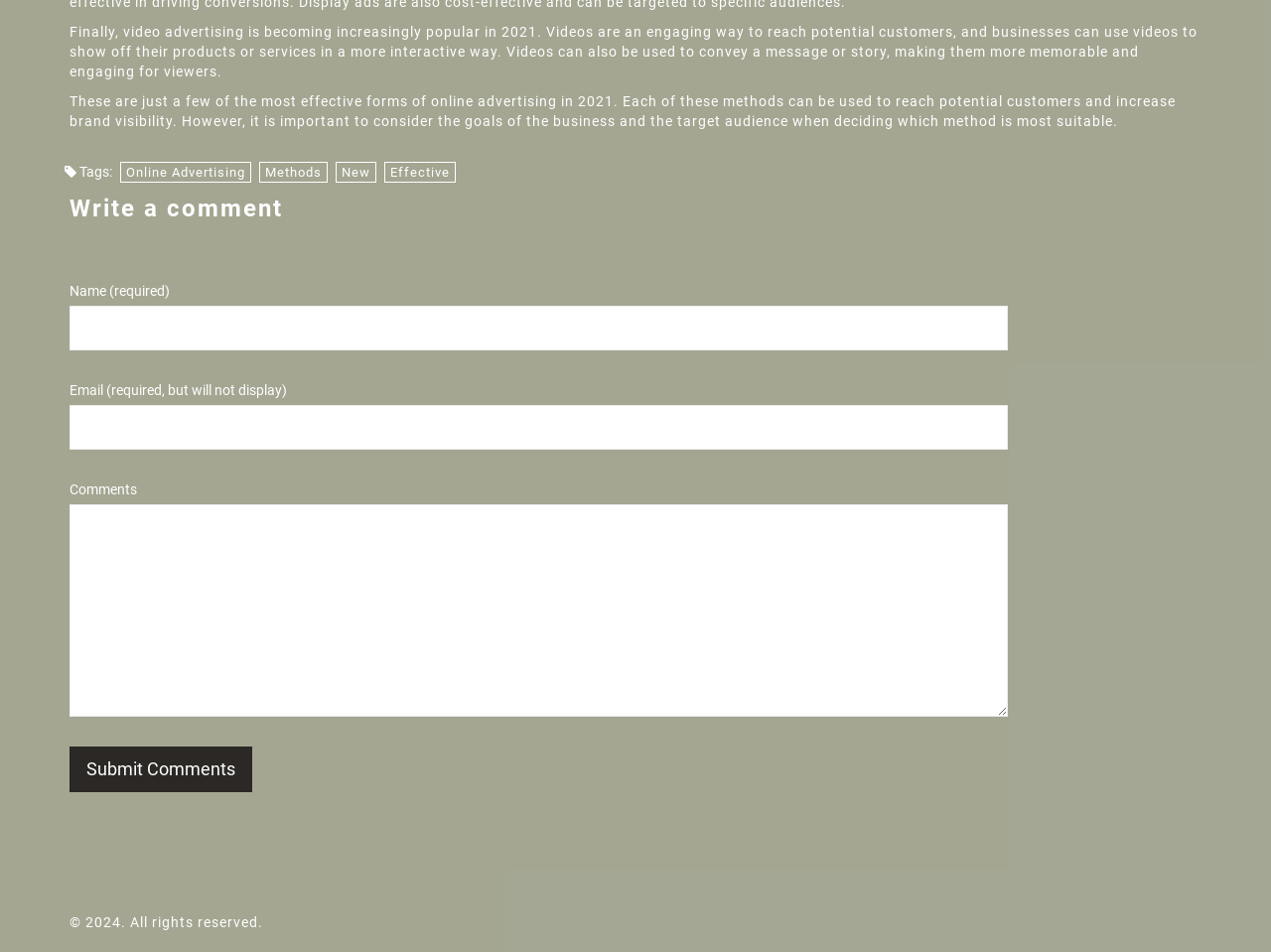Respond with a single word or phrase to the following question:
What is the function of the button at the bottom of the comment section?

Submit Comments